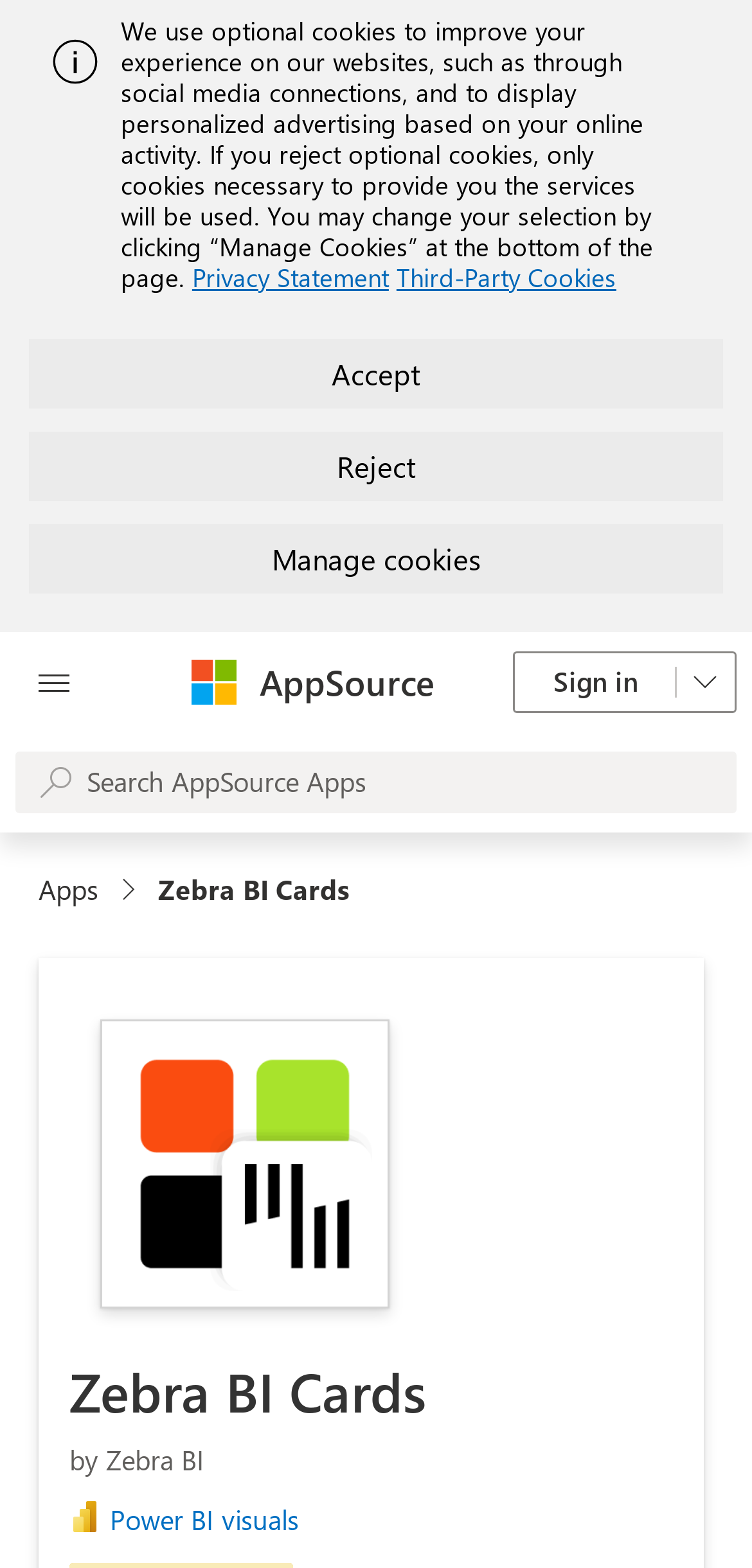Locate the bounding box coordinates of the area you need to click to fulfill this instruction: 'Explore Power BI visuals'. The coordinates must be in the form of four float numbers ranging from 0 to 1: [left, top, right, bottom].

[0.146, 0.957, 0.436, 0.981]